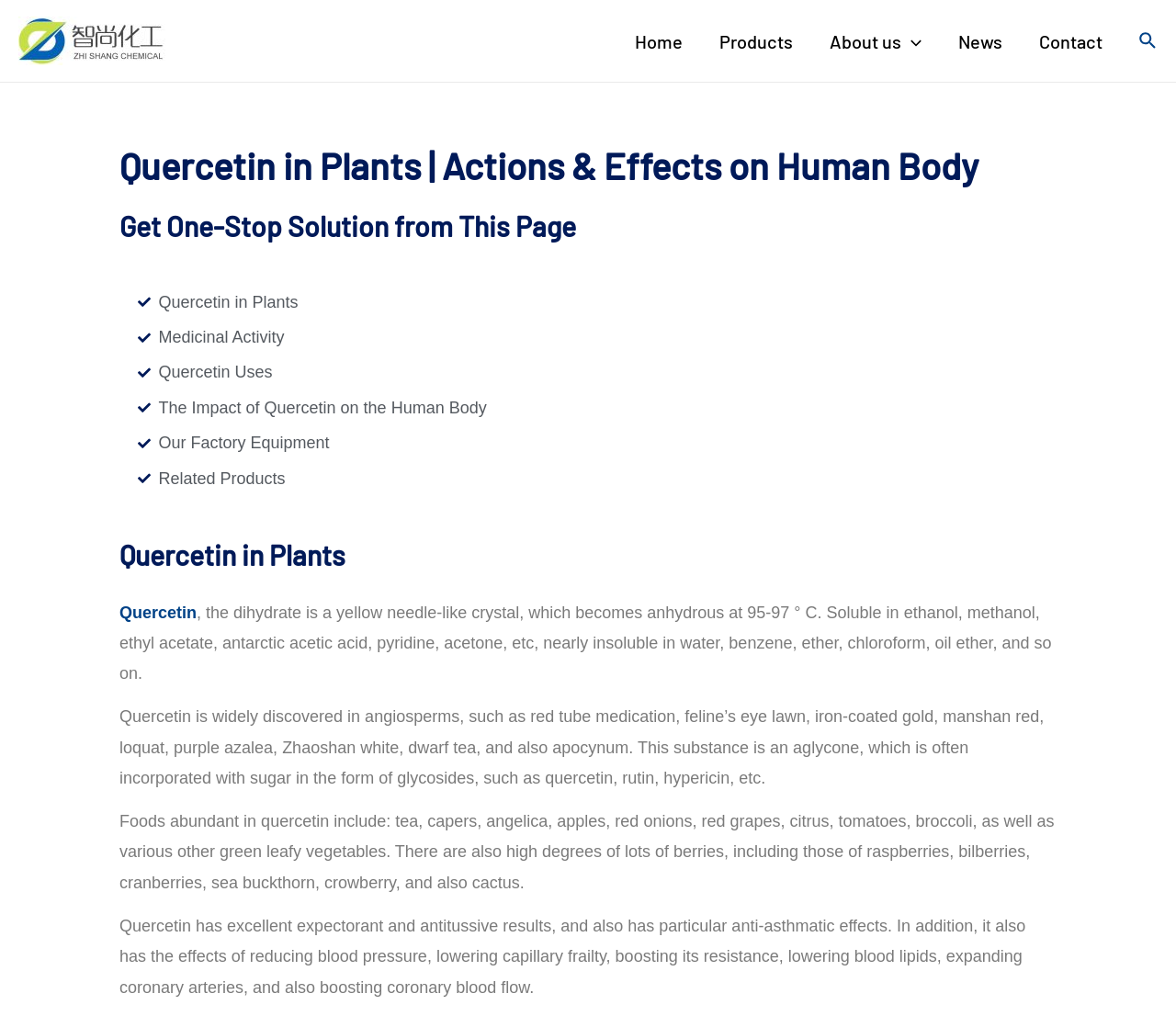What is the physical appearance of Quercetin?
Based on the image, give a concise answer in the form of a single word or short phrase.

Yellow needle-like crystal